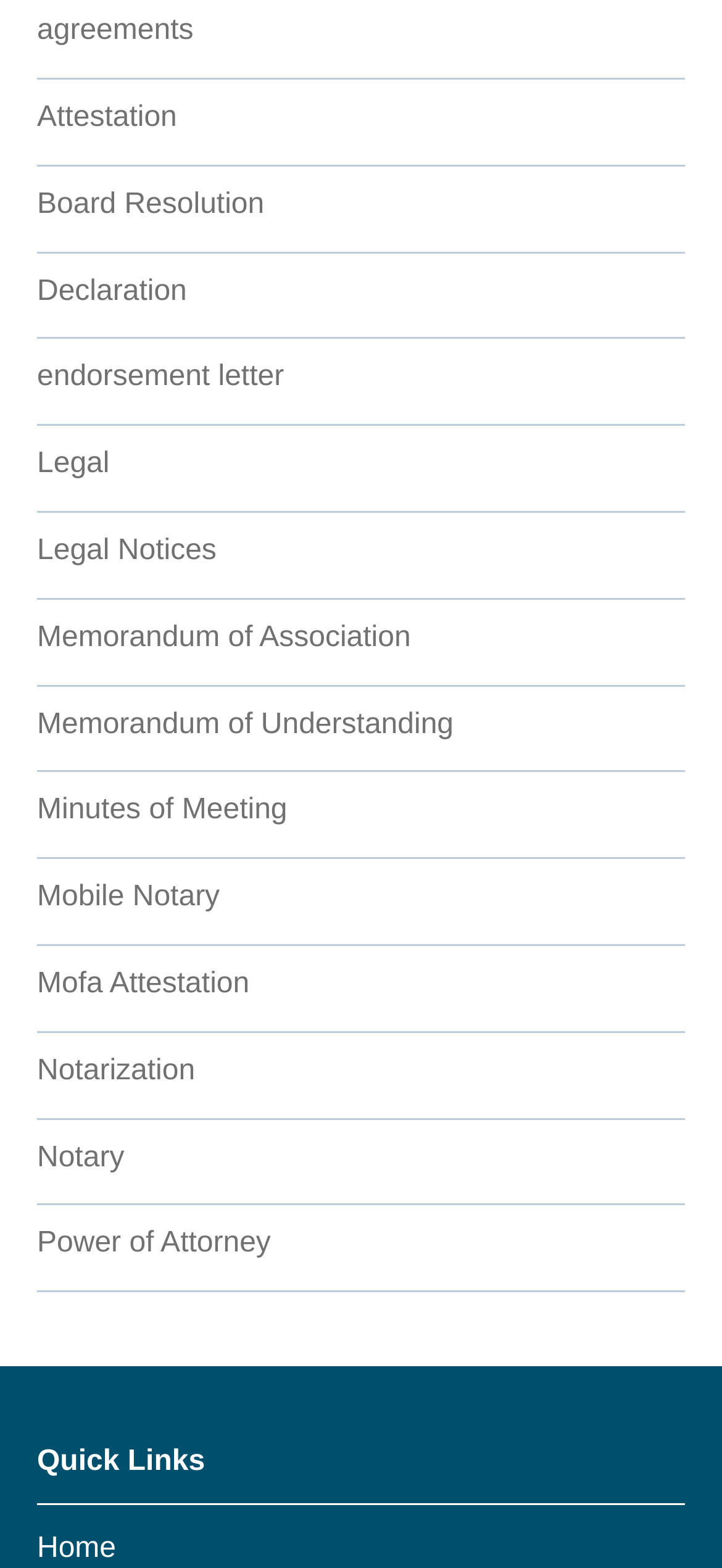Use a single word or phrase to answer the question: How many links are there under 'Quick Links'?

14